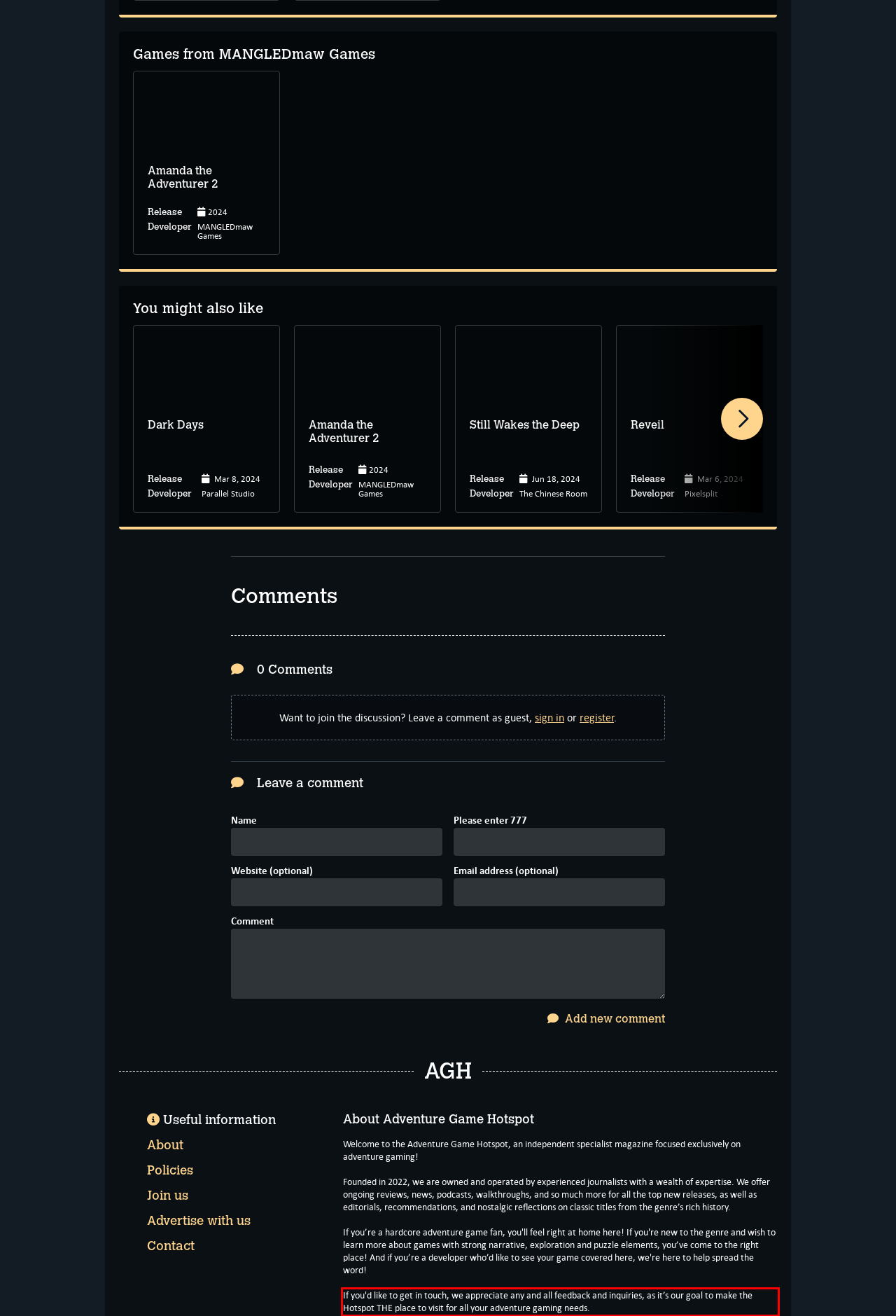Analyze the screenshot of the webpage that features a red bounding box and recognize the text content enclosed within this red bounding box.

If you'd like to get in touch, we appreciate any and all feedback and inquiries, as it’s our goal to make the Hotspot THE place to visit for all your adventure gaming needs.